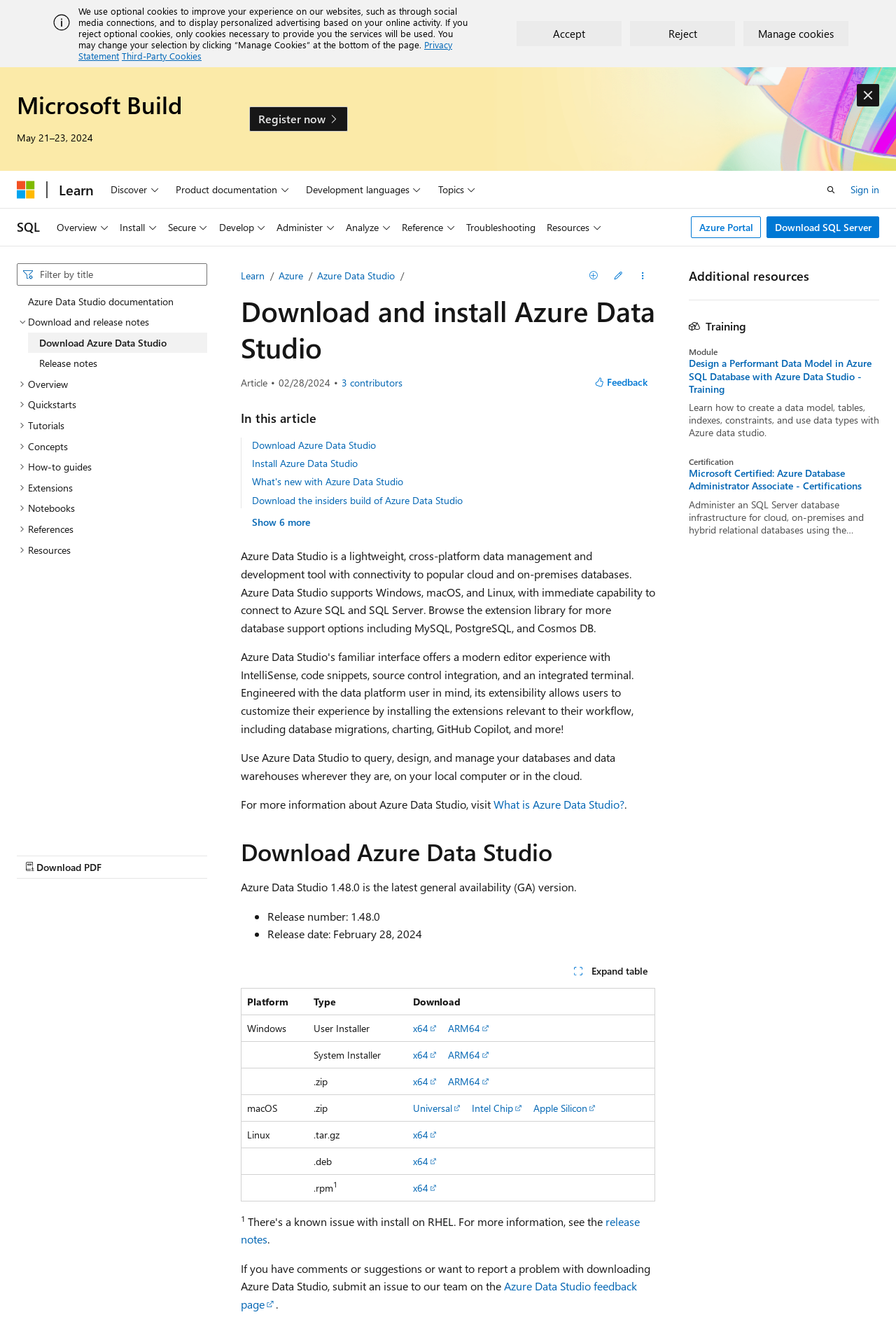Locate the bounding box coordinates of the element you need to click to accomplish the task described by this instruction: "Click the 'Install' button".

[0.127, 0.158, 0.181, 0.186]